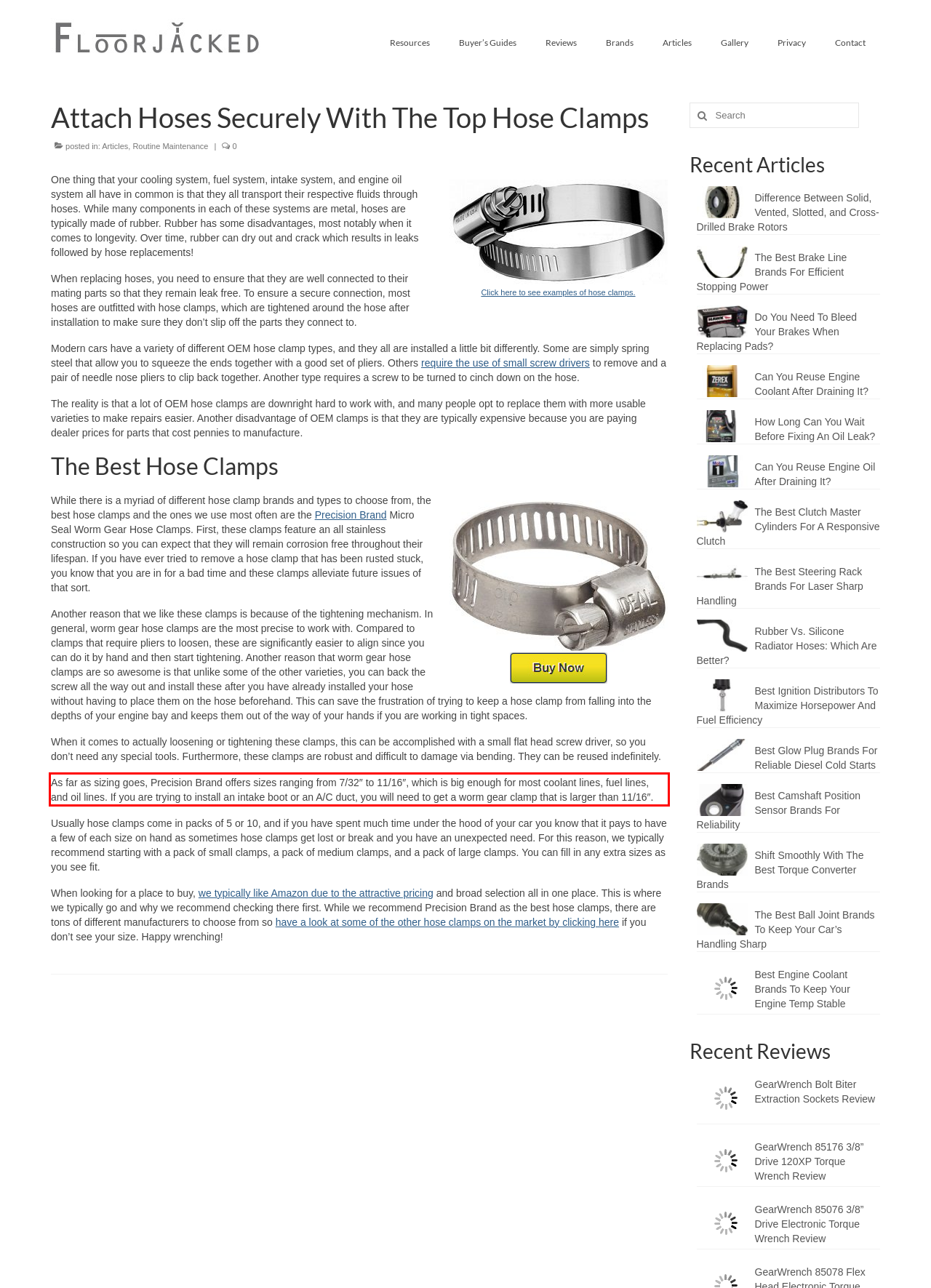You have a screenshot of a webpage, and there is a red bounding box around a UI element. Utilize OCR to extract the text within this red bounding box.

As far as sizing goes, Precision Brand offers sizes ranging from 7/32″ to 11/16″, which is big enough for most coolant lines, fuel lines, and oil lines. If you are trying to install an intake boot or an A/C duct, you will need to get a worm gear clamp that is larger than 11/16″.